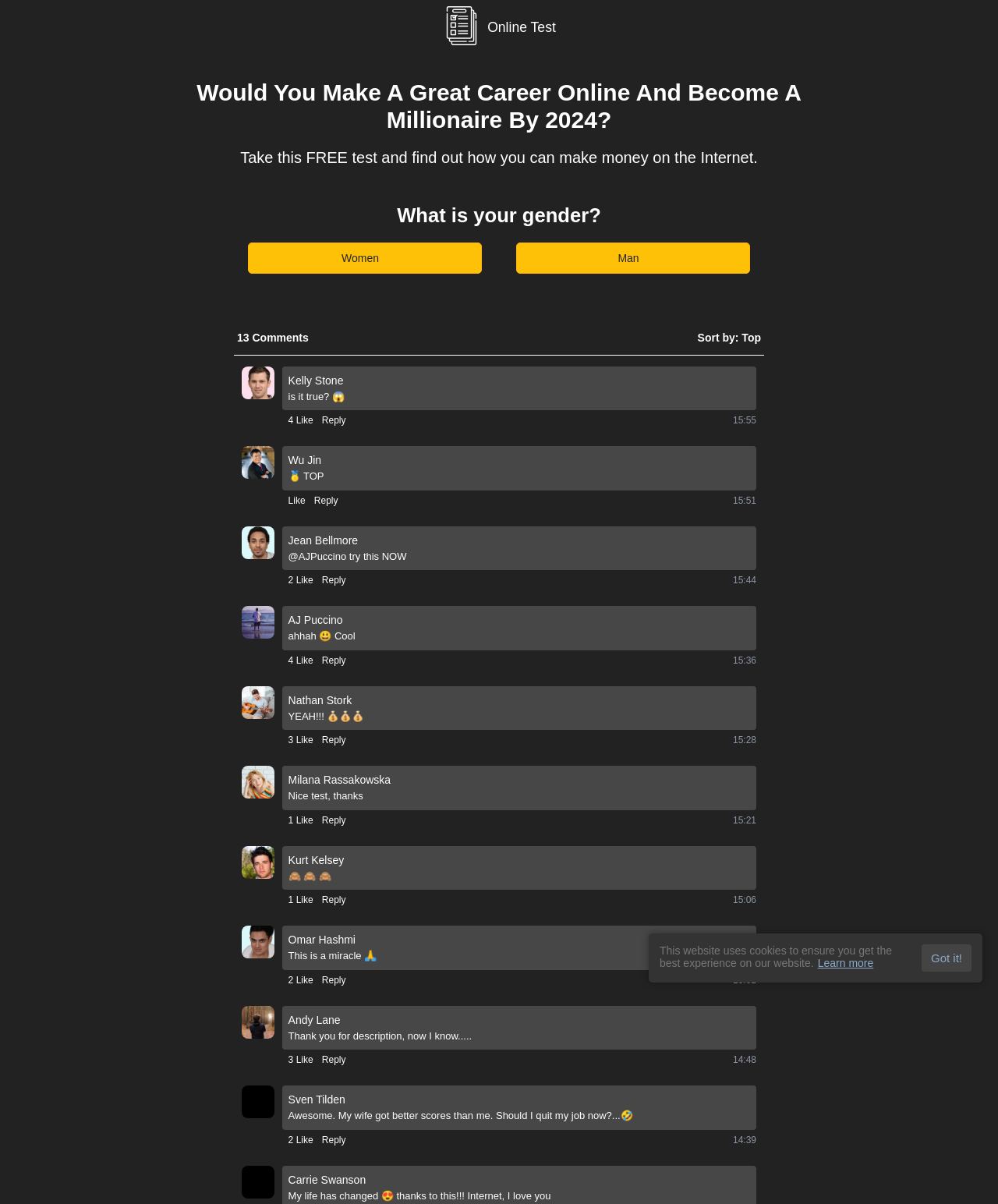What is the topic of the survey?
Please look at the screenshot and answer using one word or phrase.

Career online